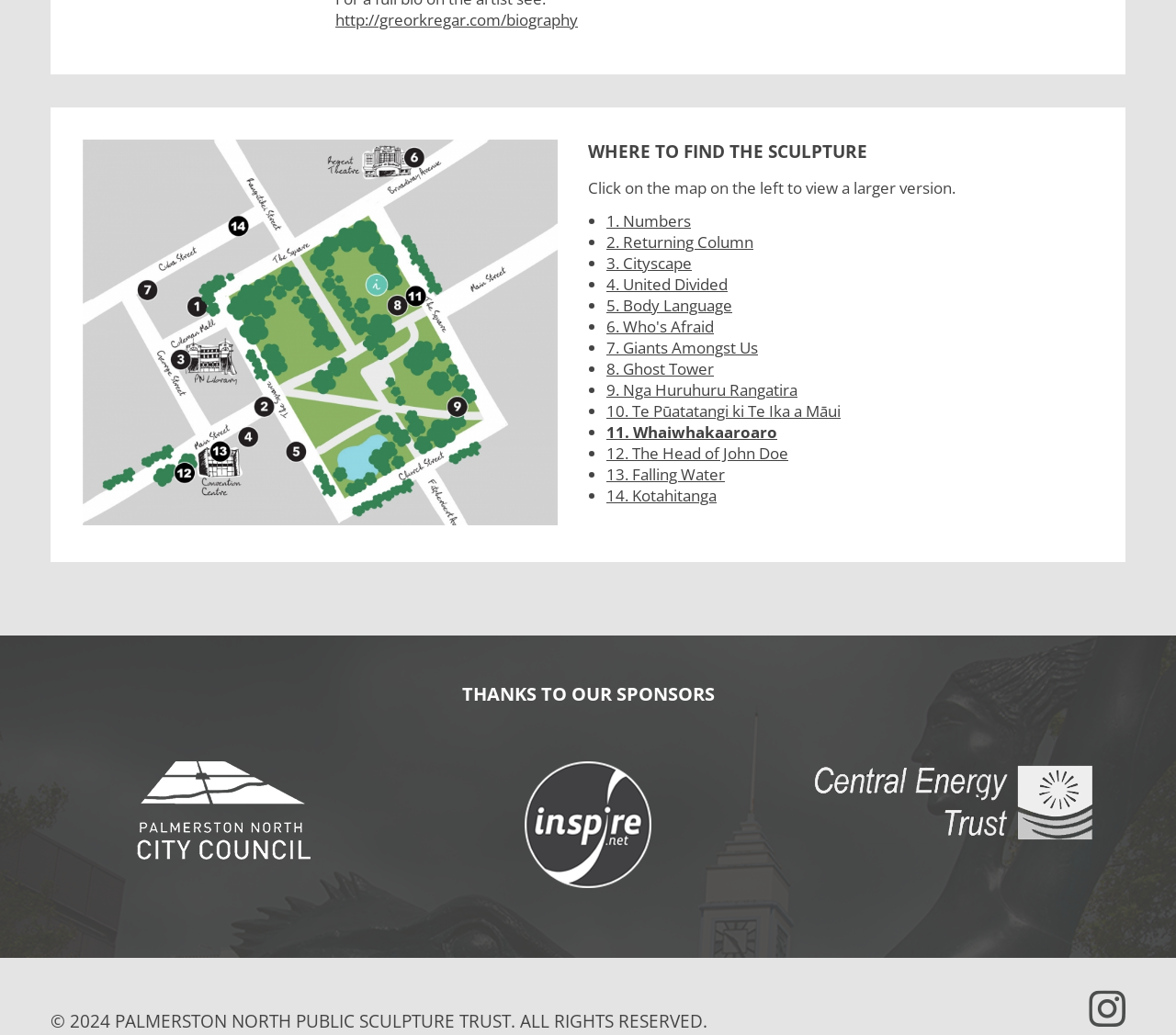What is the name of the trust?
Respond to the question with a well-detailed and thorough answer.

I looked at the static text element at the bottom of the page and found the text '© 2024 PALMERSTON NORTH PUBLIC SCULPTURE TRUST. ALL RIGHTS RESERVED.' which mentions the name of the trust.